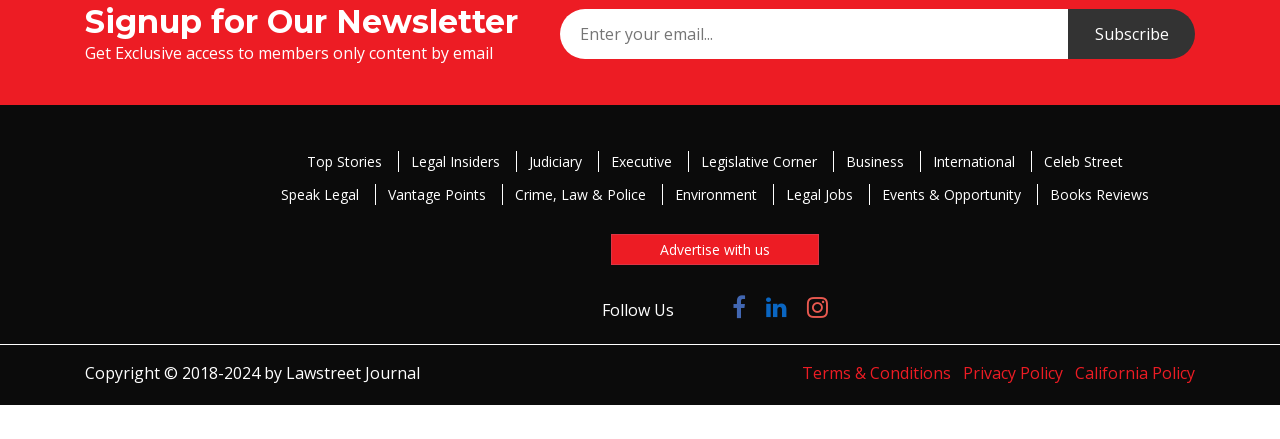Please identify the bounding box coordinates of the area I need to click to accomplish the following instruction: "Subscribe to newsletter".

[0.834, 0.021, 0.934, 0.135]